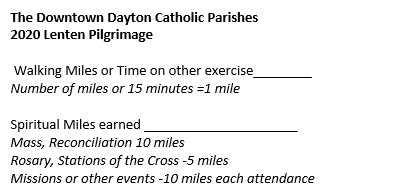Please provide a detailed answer to the question below based on the screenshot: 
What is equivalent to one mile in the 'Walking Miles or Time on other exercise' section?

The caption states that every 15 minutes or each mile walked is equivalent to one mile toward the participant's goal in the 'Walking Miles or Time on other exercise' section.